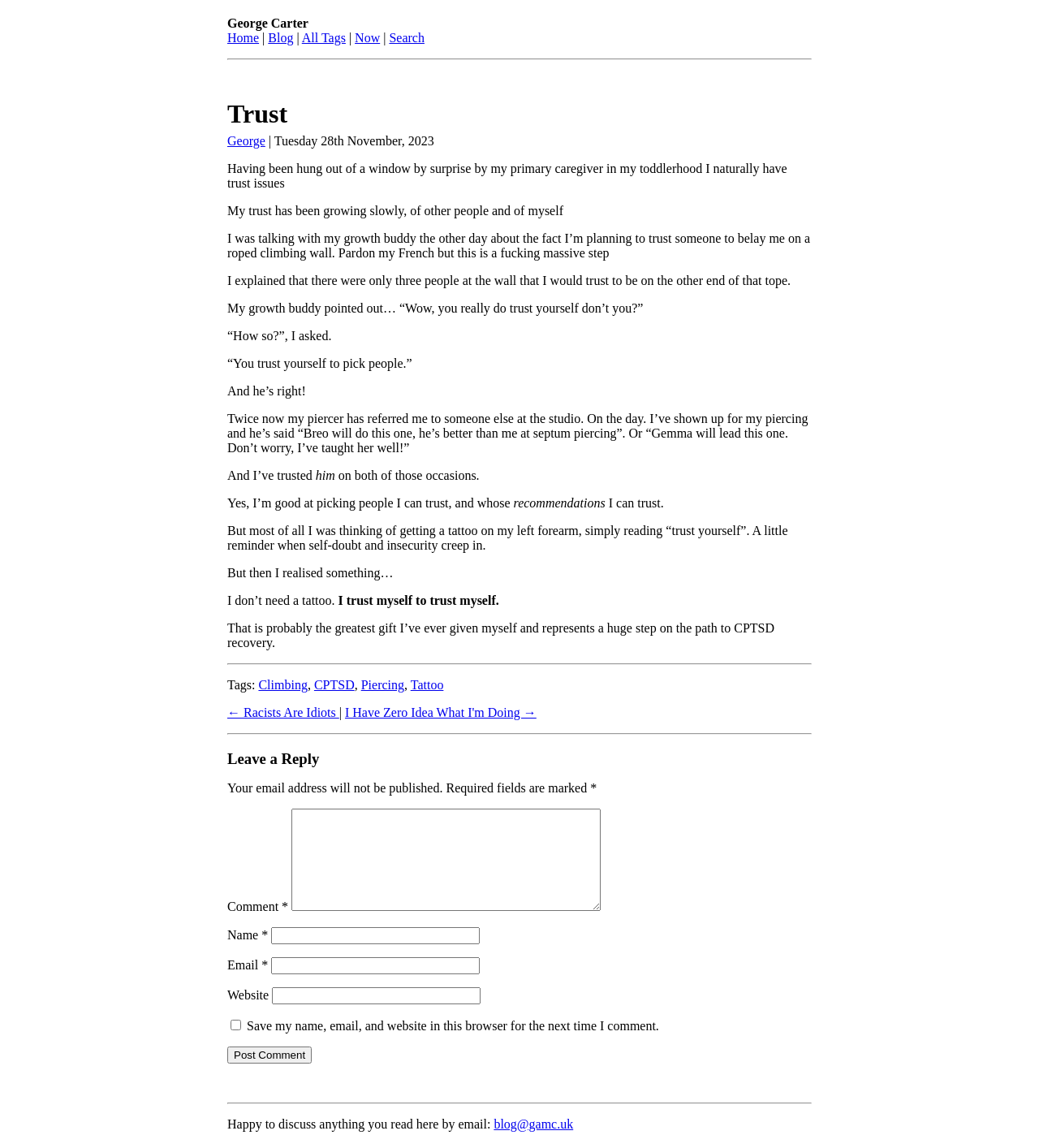Could you highlight the region that needs to be clicked to execute the instruction: "Click the 'Home' link"?

[0.219, 0.027, 0.249, 0.039]